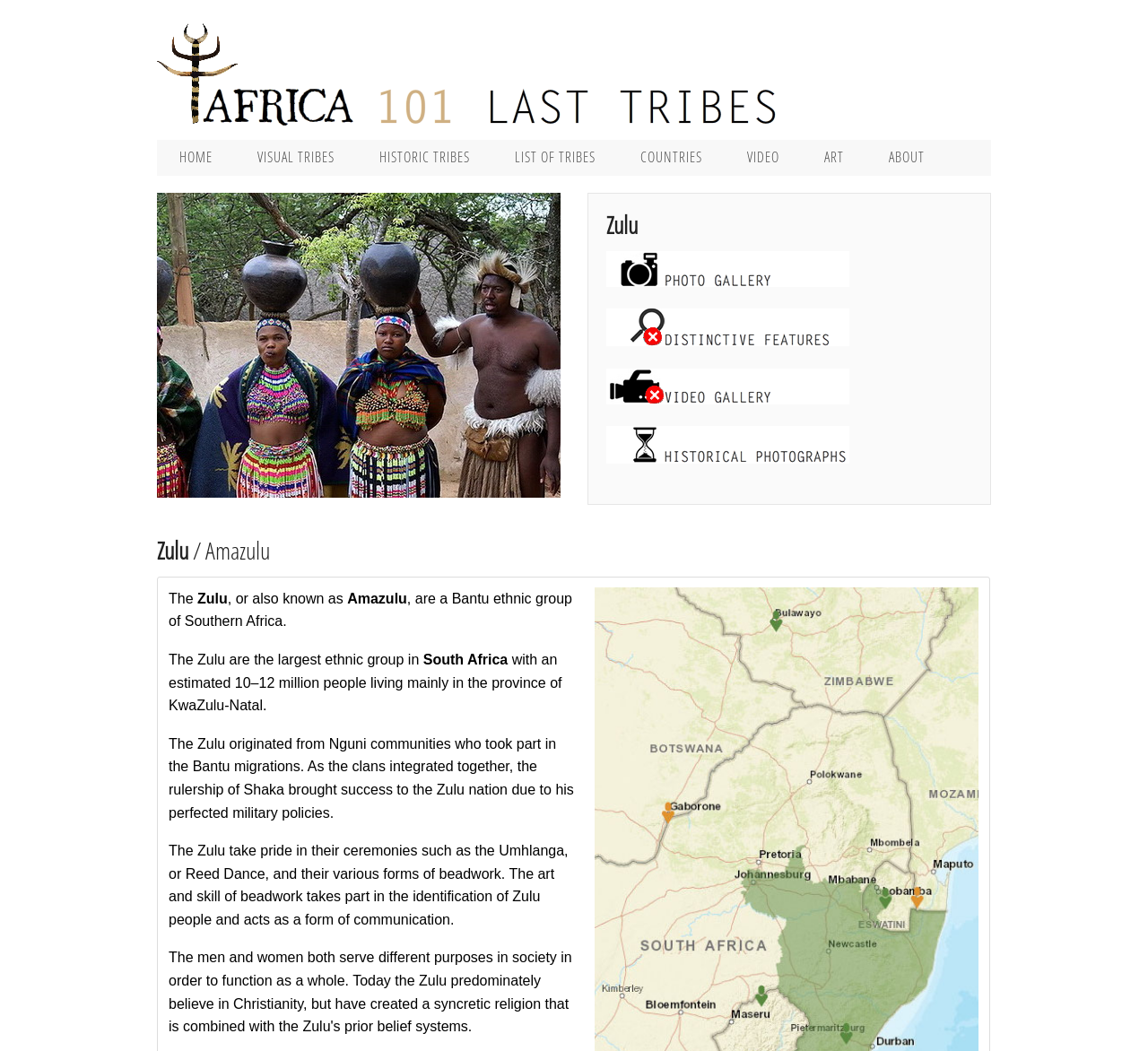Specify the bounding box coordinates of the region I need to click to perform the following instruction: "visit about page". The coordinates must be four float numbers in the range of 0 to 1, i.e., [left, top, right, bottom].

[0.755, 0.133, 0.825, 0.166]